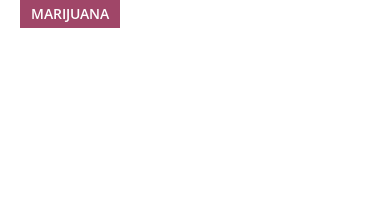Provide your answer in a single word or phrase: 
How many cannabis plants did WeedMD Inc. plant?

Over 18,000